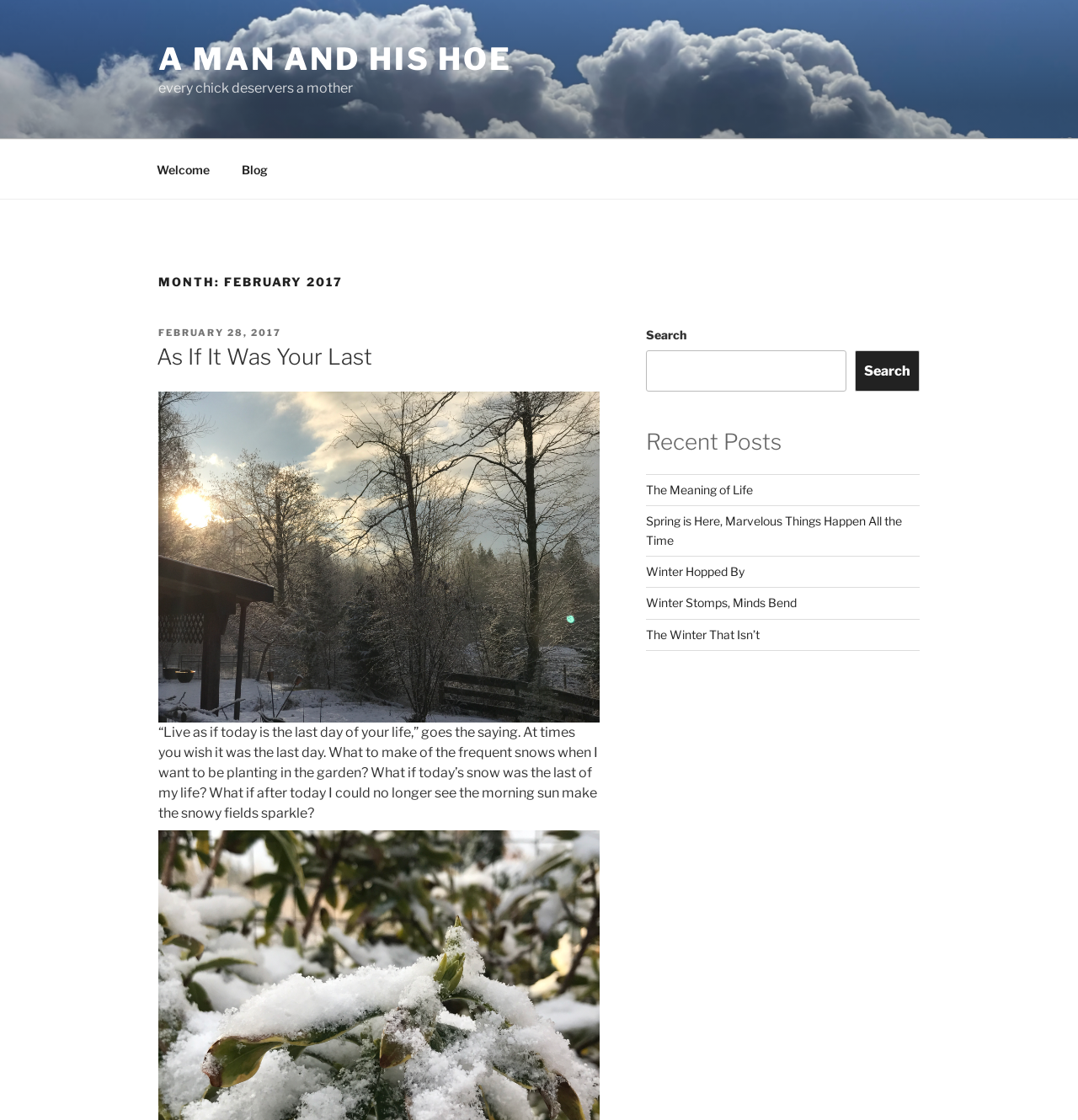Can you find the bounding box coordinates for the element that needs to be clicked to execute this instruction: "read the 'As If It Was Your Last' post"? The coordinates should be given as four float numbers between 0 and 1, i.e., [left, top, right, bottom].

[0.145, 0.307, 0.345, 0.33]